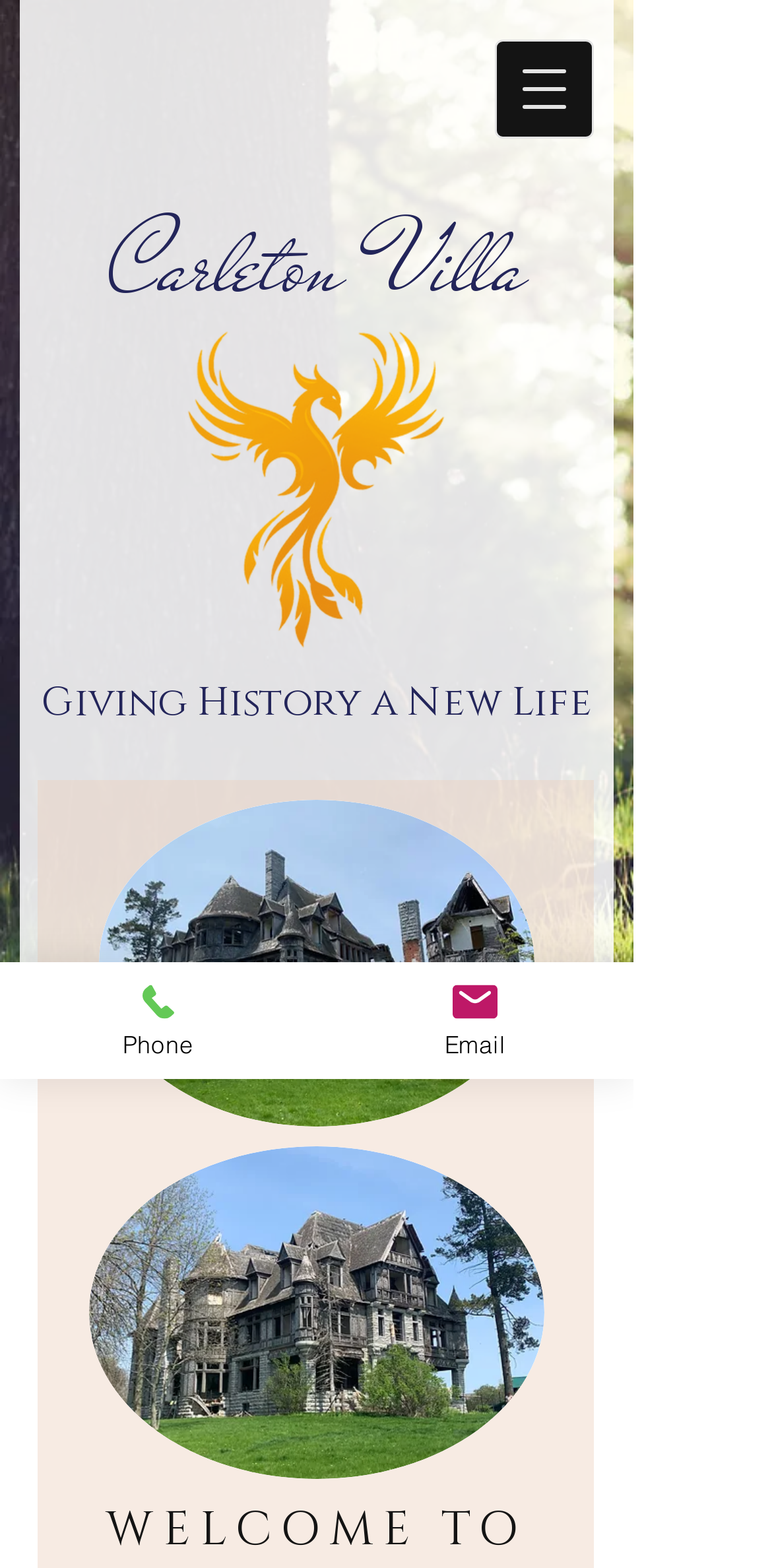Identify the bounding box for the UI element described as: "aria-label="Open navigation menu"". The coordinates should be four float numbers between 0 and 1, i.e., [left, top, right, bottom].

[0.641, 0.025, 0.769, 0.088]